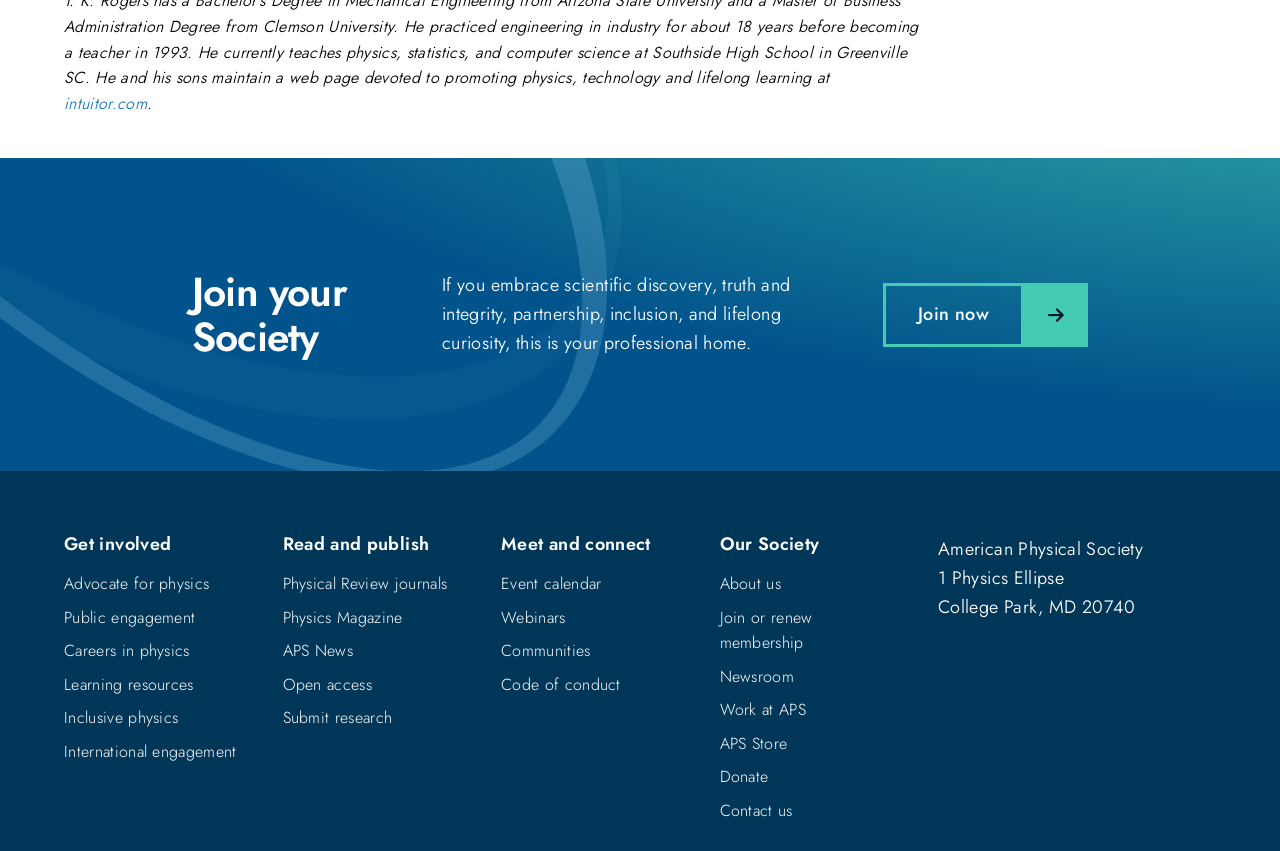Can you pinpoint the bounding box coordinates for the clickable element required for this instruction: "go to May 2022"? The coordinates should be four float numbers between 0 and 1, i.e., [left, top, right, bottom].

None